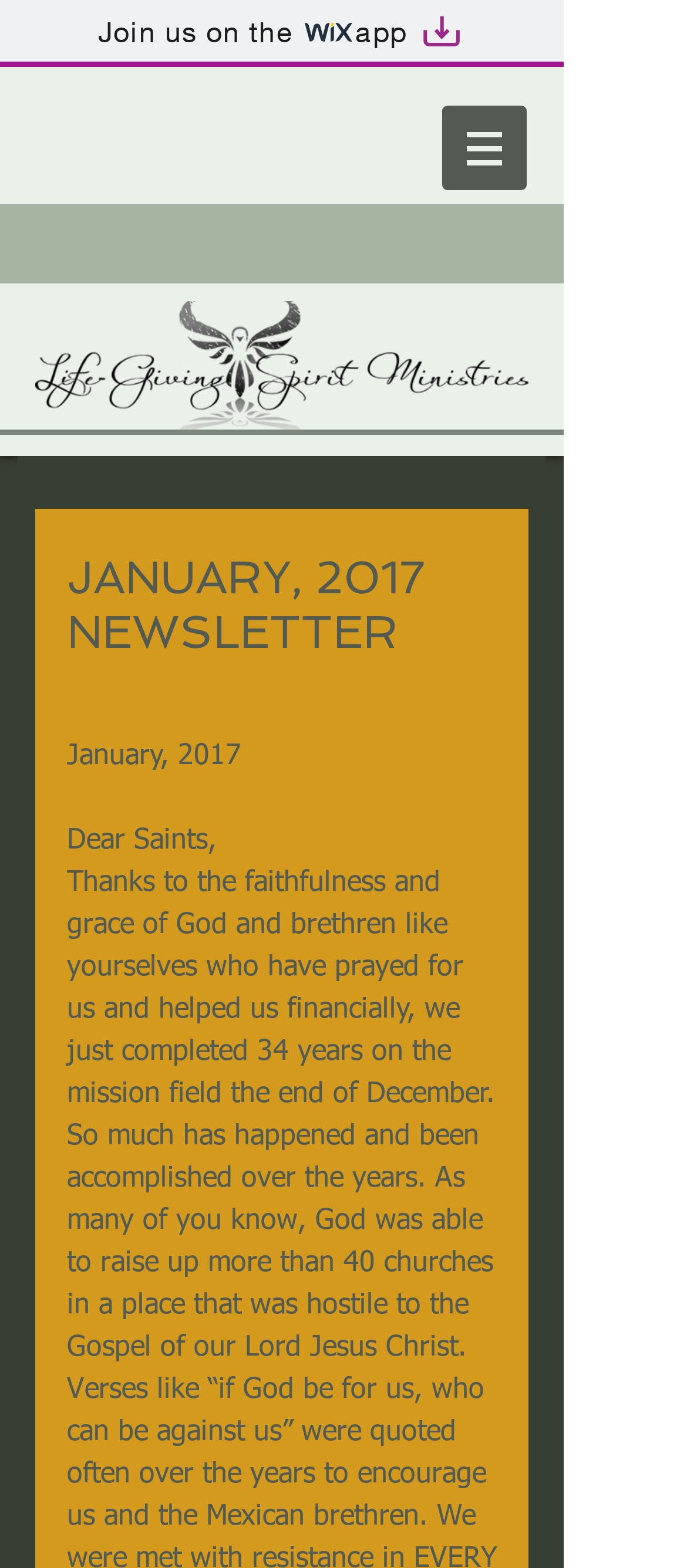Please identify the primary heading on the webpage and return its text.

JANUARY, 2017 NEWSLETTER